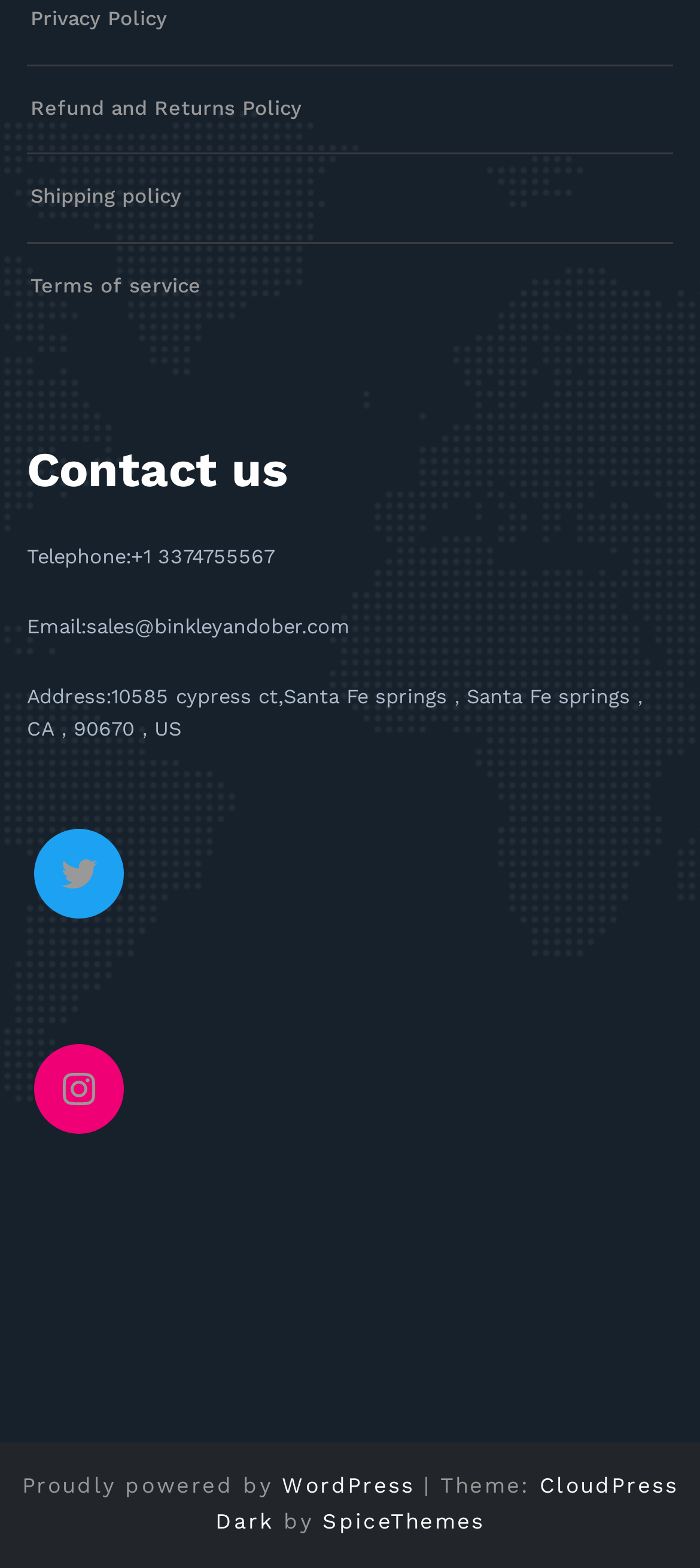What is the theme of the website?
Refer to the image and offer an in-depth and detailed answer to the question.

I found the theme by looking at the bottom of the webpage, where it says 'Theme: CloudPress Dark'.